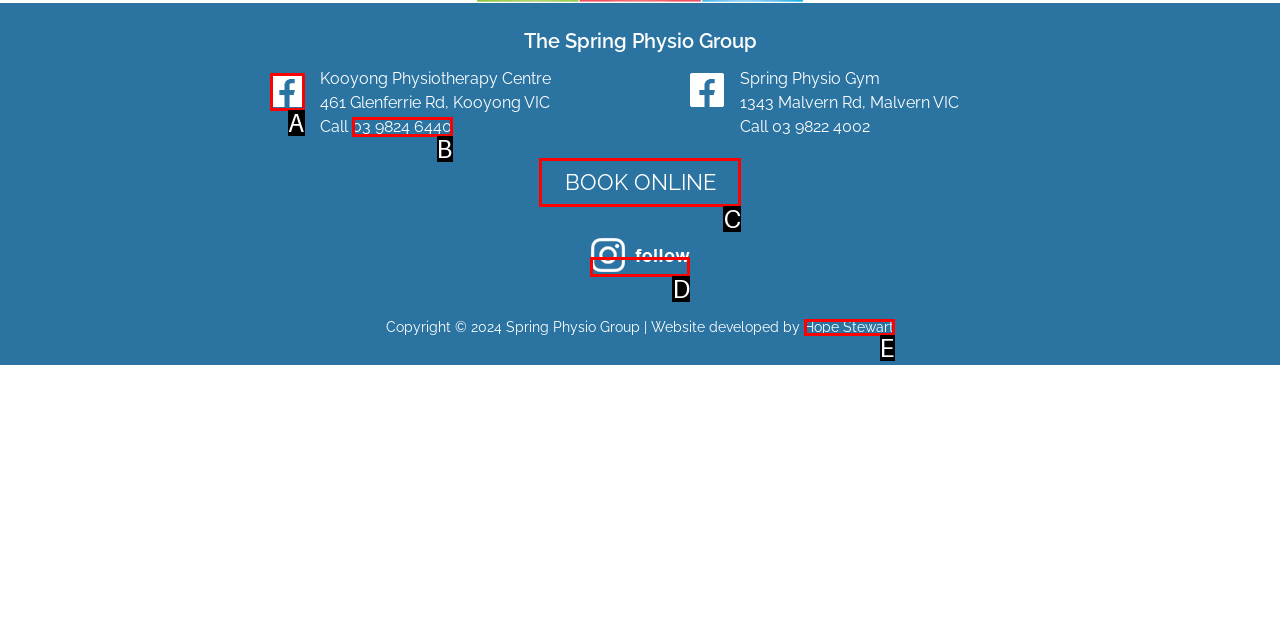Which lettered UI element aligns with this description: 03 9824 6440
Provide your answer using the letter from the available choices.

B